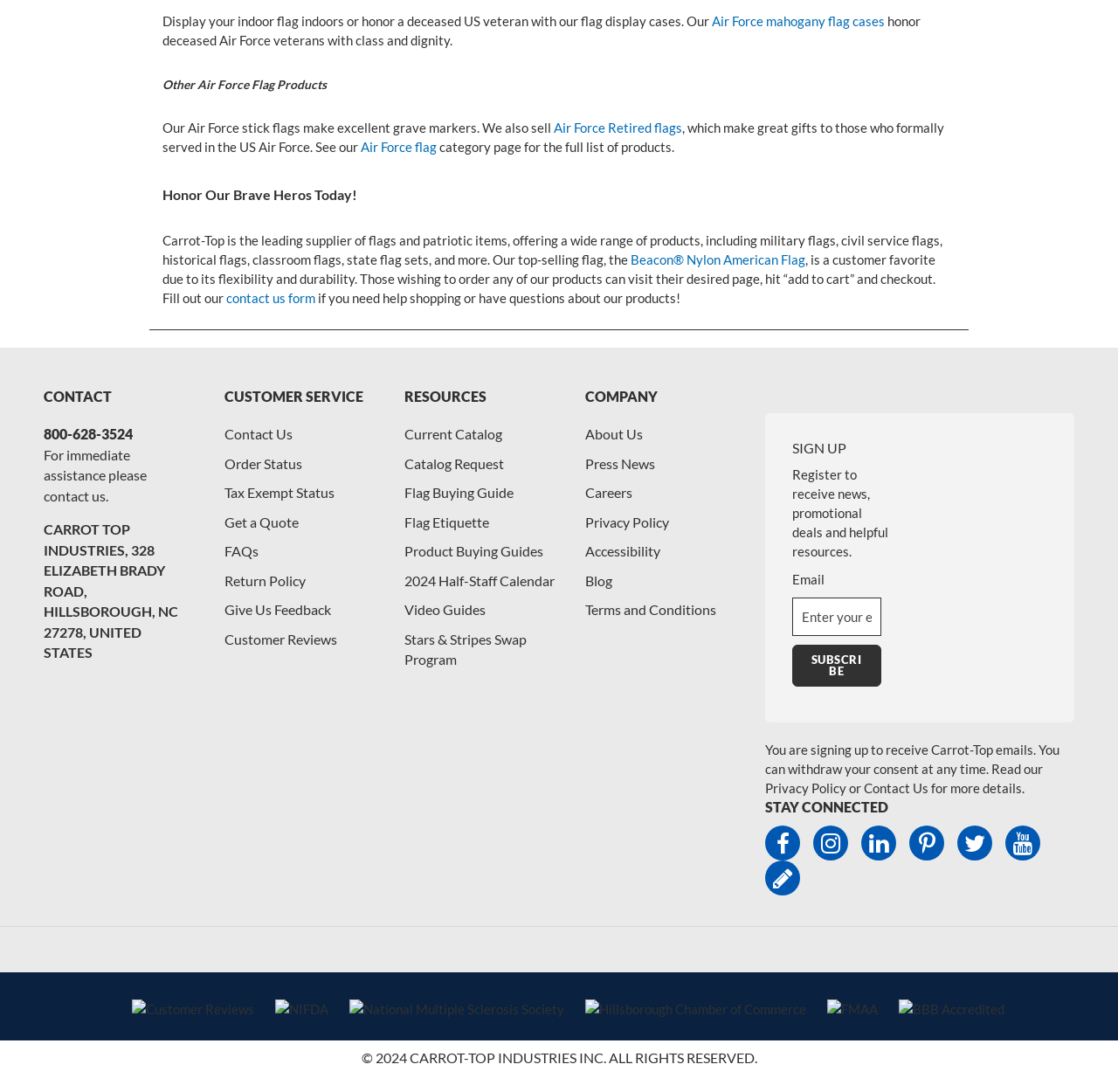Please determine the bounding box coordinates of the element to click on in order to accomplish the following task: "Contact us for immediate assistance". Ensure the coordinates are four float numbers ranging from 0 to 1, i.e., [left, top, right, bottom].

[0.039, 0.473, 0.119, 0.488]